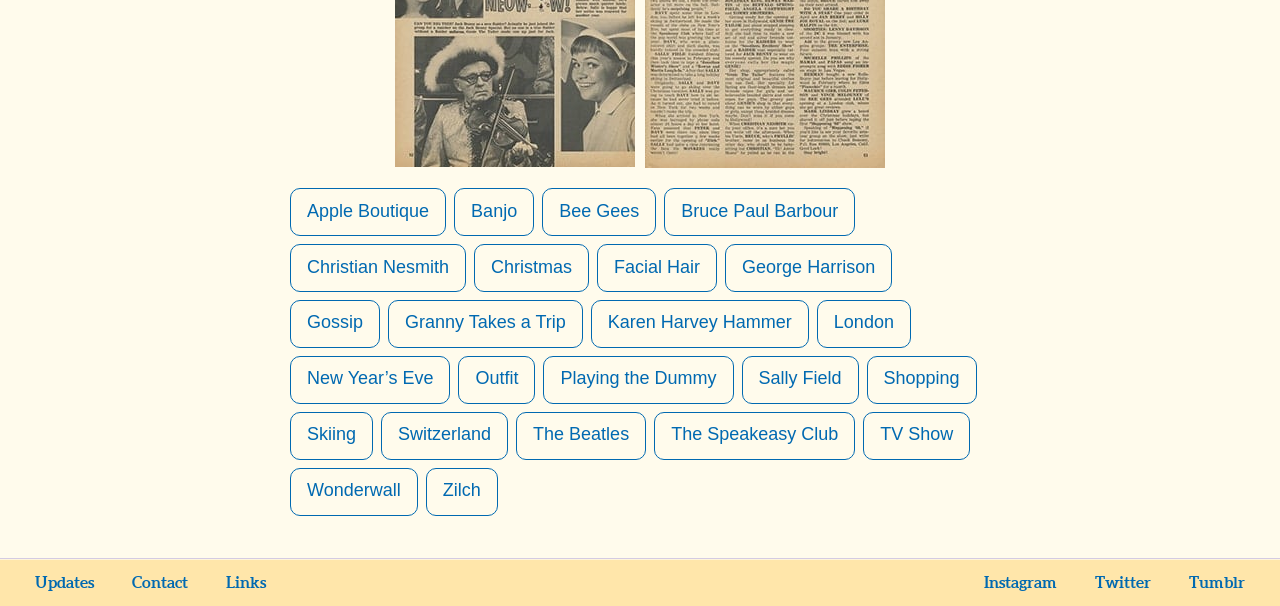Provide the bounding box coordinates for the UI element that is described as: "Karen Harvey Hammer".

[0.462, 0.496, 0.632, 0.575]